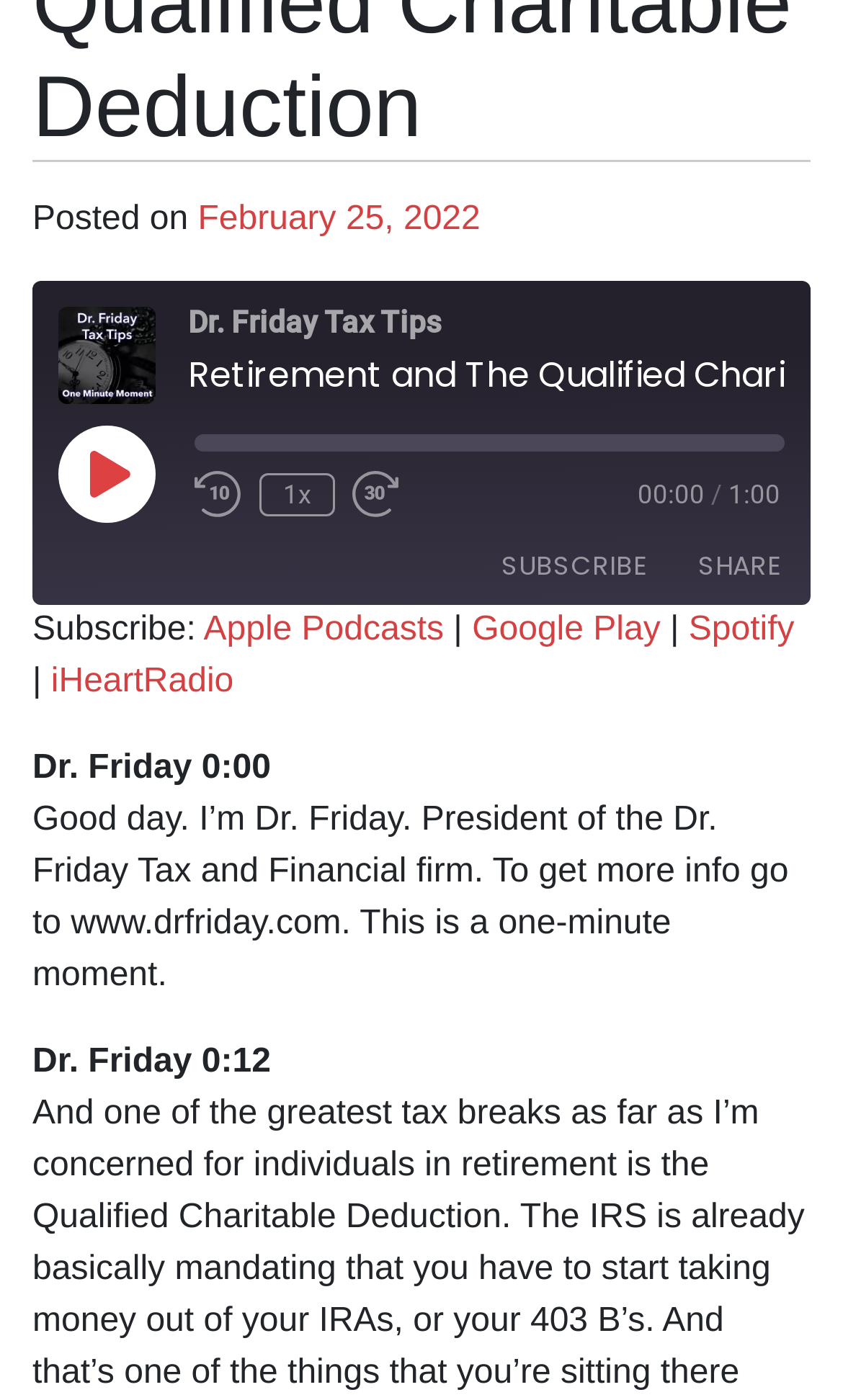Pinpoint the bounding box coordinates of the clickable element to carry out the following instruction: "Copy the RSS feed URL."

[0.874, 0.571, 0.944, 0.619]